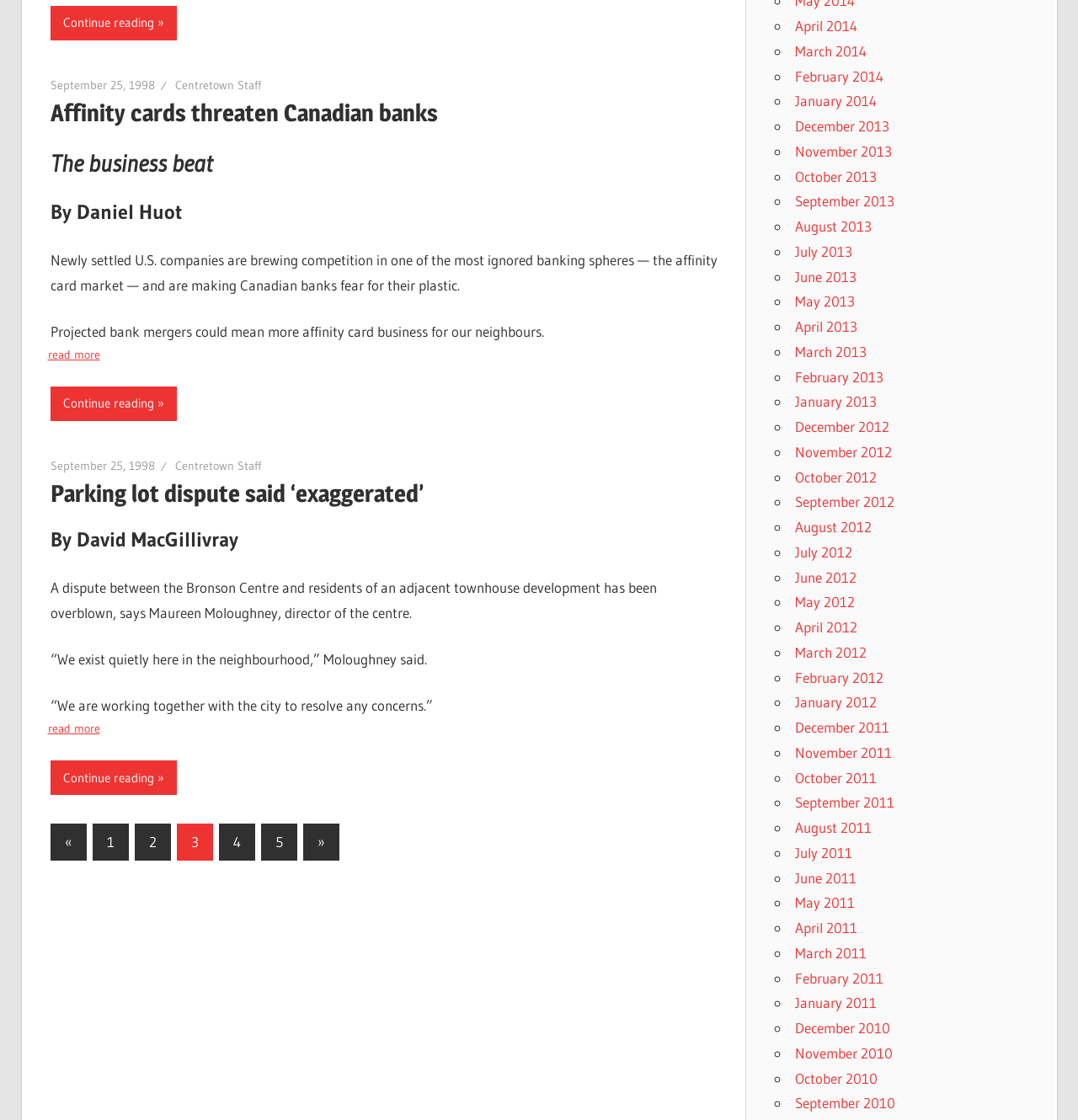Respond to the question below with a concise word or phrase:
What is the date of the first article?

September 25, 1998